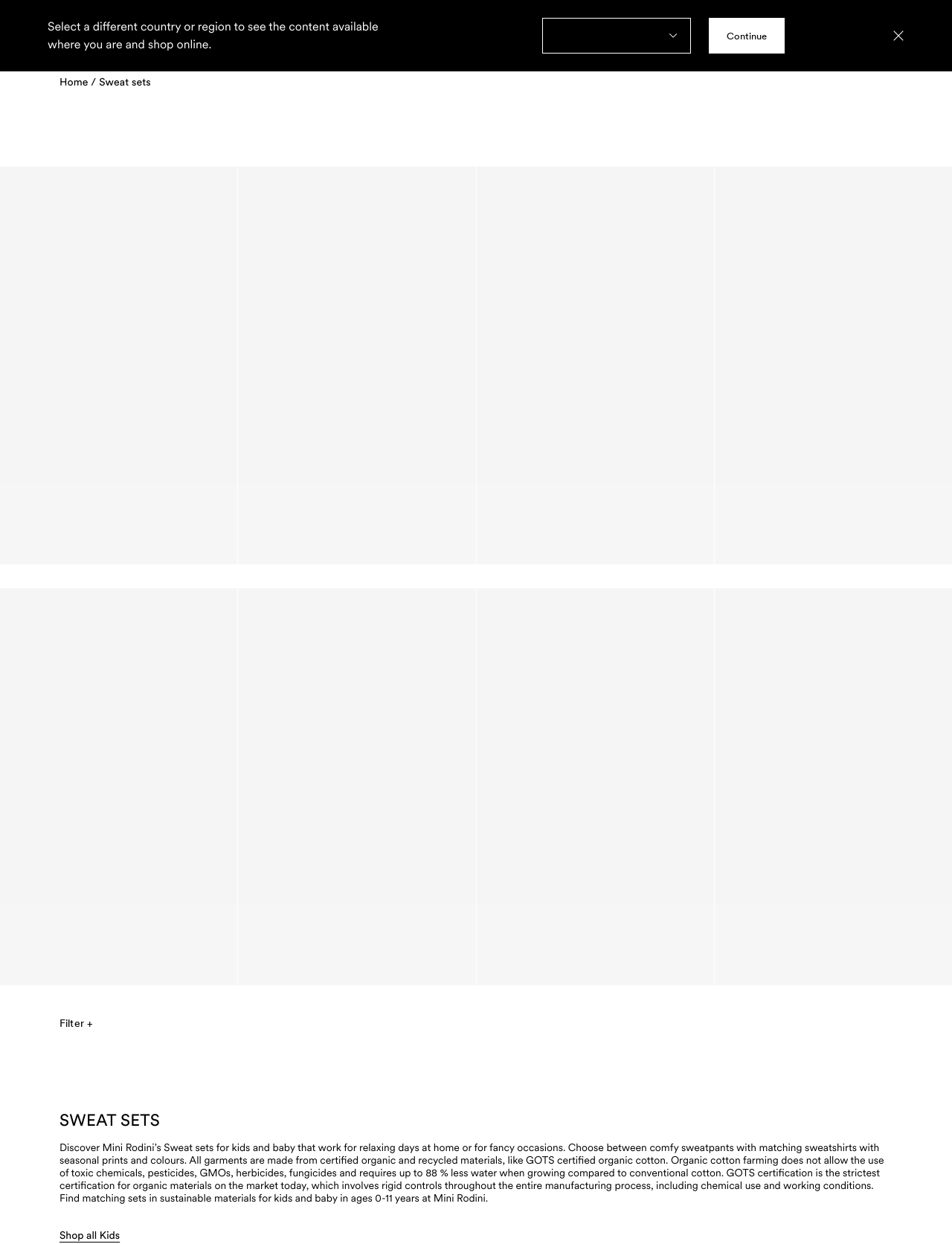Please find the bounding box for the UI component described as follows: "US / USD".

[0.768, 0.035, 0.817, 0.043]